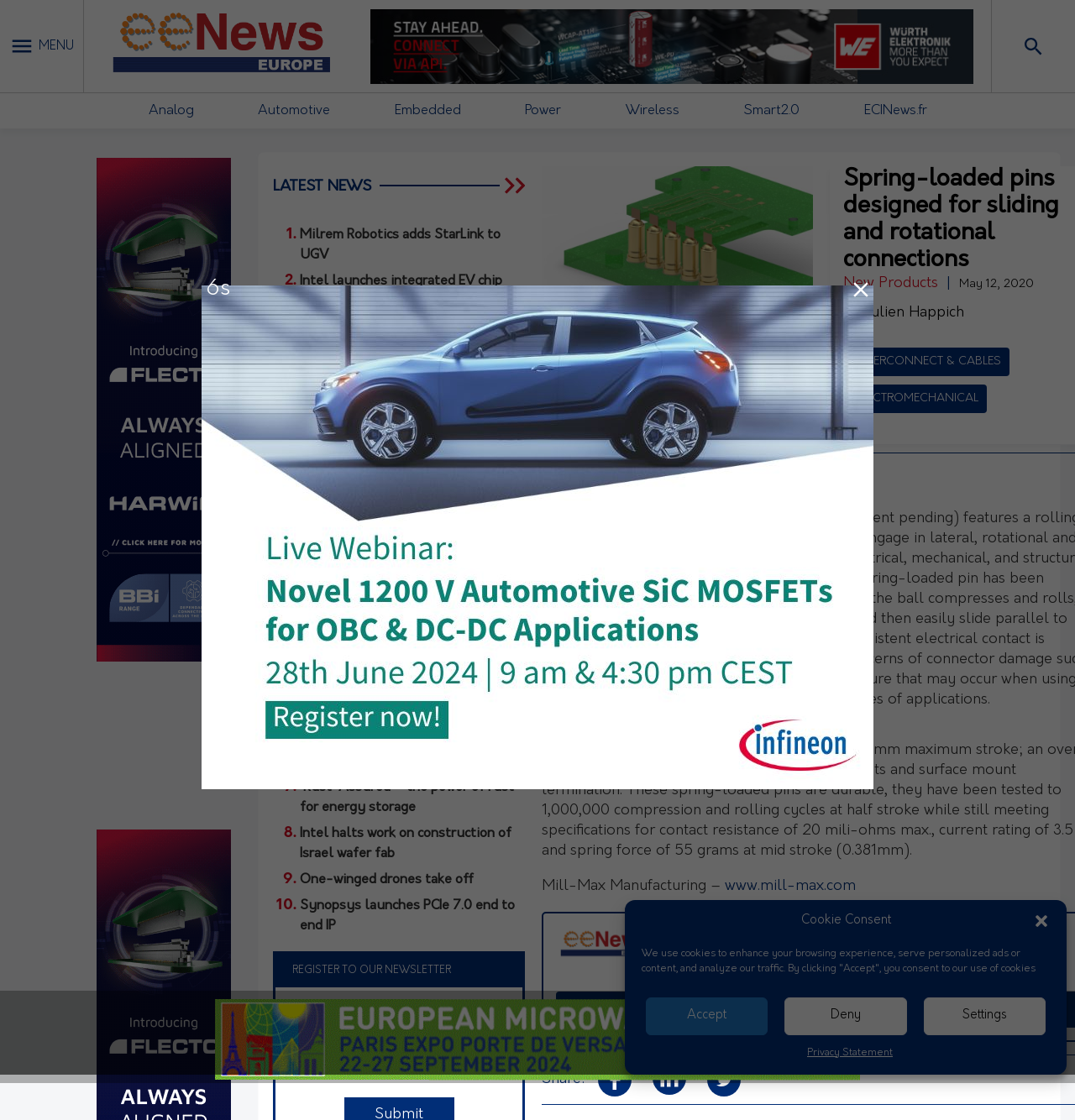Determine the title of the webpage and give its text content.

Spring-loaded pins designed for sliding and rotational connections